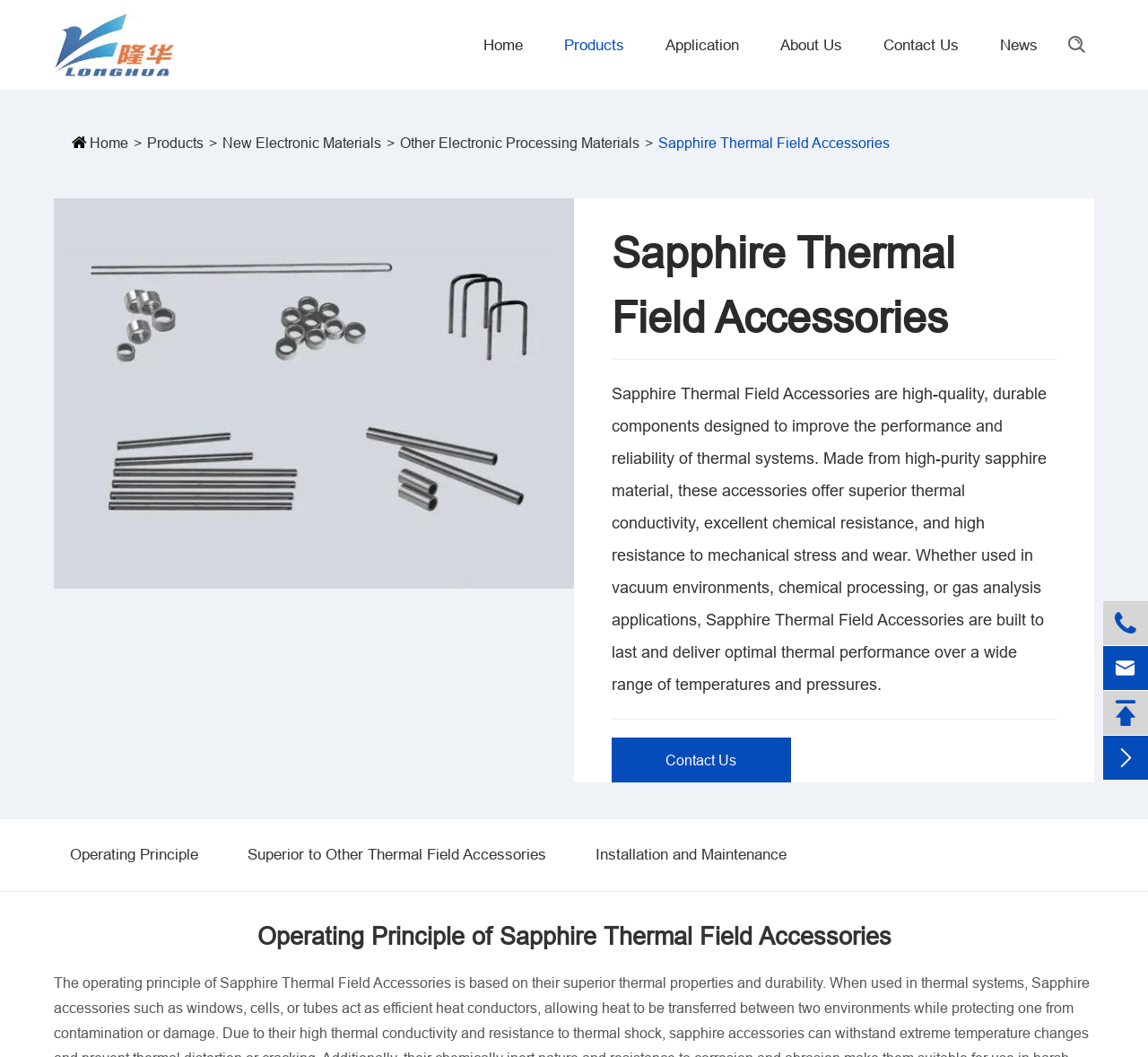Provide a thorough summary of the webpage.

The webpage is about Sapphire Thermal Field Accessories, specifically highlighting Longhua Group as the leading manufacturer, supplier, and factory of these products. 

At the top left corner, there is a logo image of Longhua Technology Group (Luoyang) Co., Ltd., accompanied by a link to the company's name. 

On the top navigation bar, there are seven links: Home, Products, Application, About Us, Contact Us, and News, arranged from left to right. 

Below the navigation bar, there is a secondary navigation menu with five links: Home, Products, New Electronic Materials, Other Electronic Processing Materials, and Sapphire Thermal Field Accessories, also arranged from left to right. 

A large image of Sapphire Thermal Field Accessories occupies the center of the page, with a heading "Sapphire Thermal Field Accessories" above it. 

Below the image, there is a detailed description of the accessories, highlighting their high-quality, durability, and superior thermal conductivity. 

A "Contact Us" link is placed at the bottom of the description. 

On the right side of the page, there are three links: Operating Principle, Superior to Other Thermal Field Accessories, and Installation and Maintenance, arranged from top to bottom. 

Further down, there is a heading "Operating Principle of Sapphire Thermal Field Accessories". 

At the bottom right corner, there are three social media links, represented by icons.